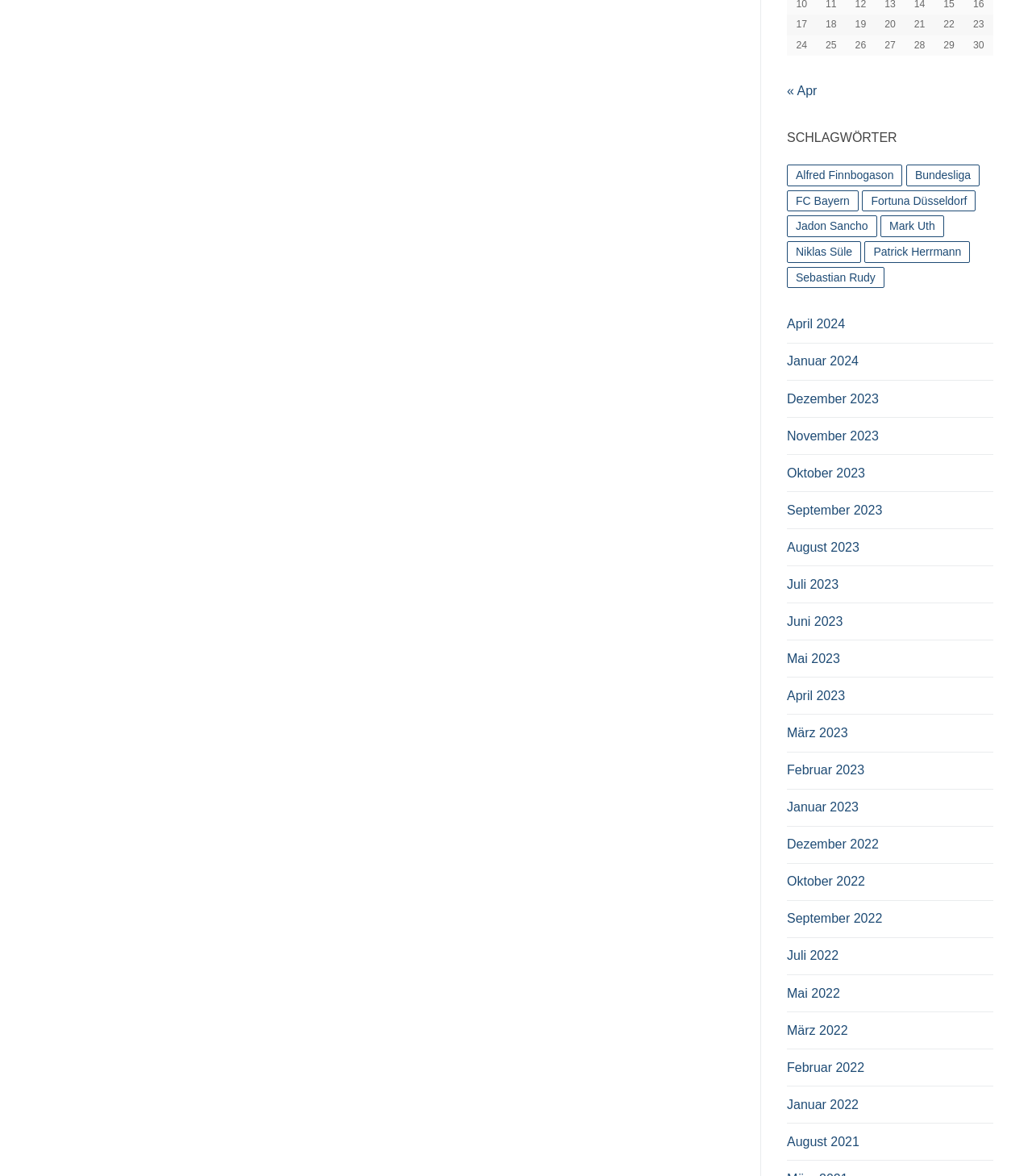From the element description Call for Early Adopters, predict the bounding box coordinates of the UI element. The coordinates must be specified in the format (top-left x, top-left y, bottom-right x, bottom-right y) and should be within the 0 to 1 range.

None